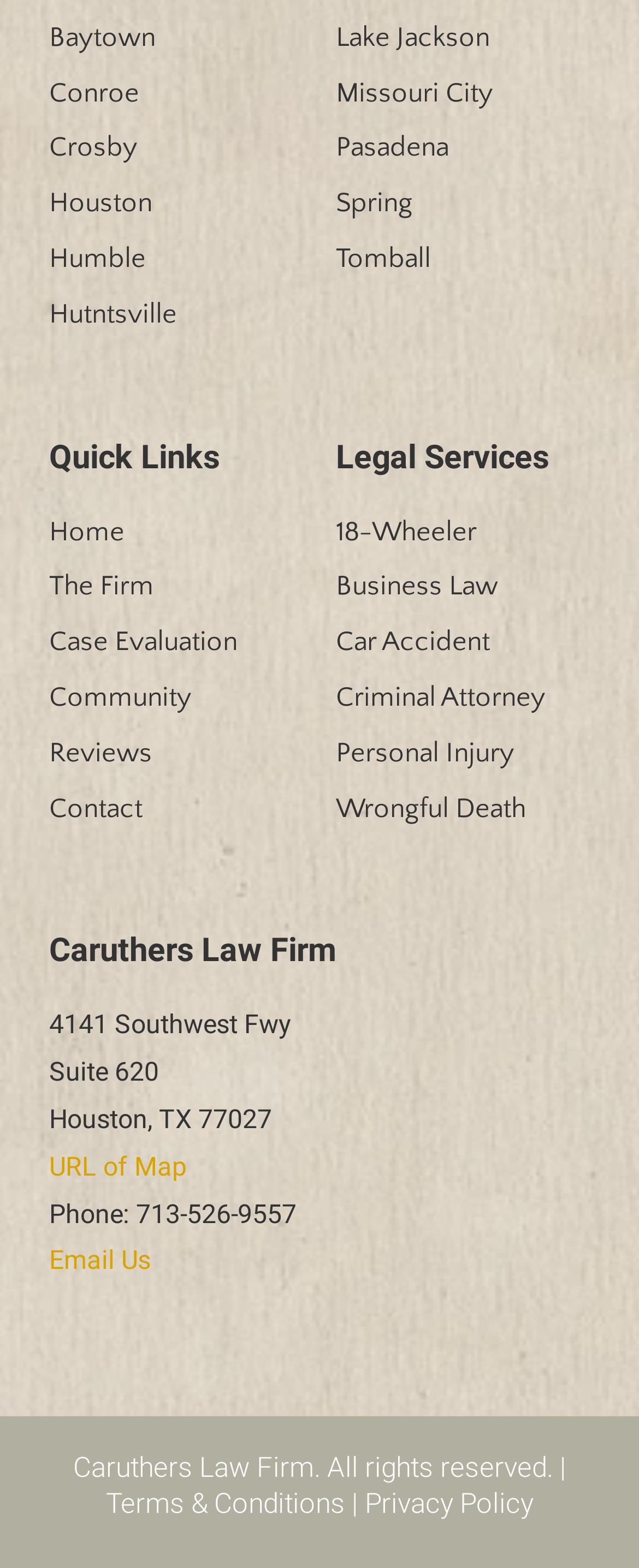Pinpoint the bounding box coordinates of the clickable area needed to execute the instruction: "View Car Accident legal services". The coordinates should be specified as four float numbers between 0 and 1, i.e., [left, top, right, bottom].

[0.526, 0.395, 0.923, 0.425]